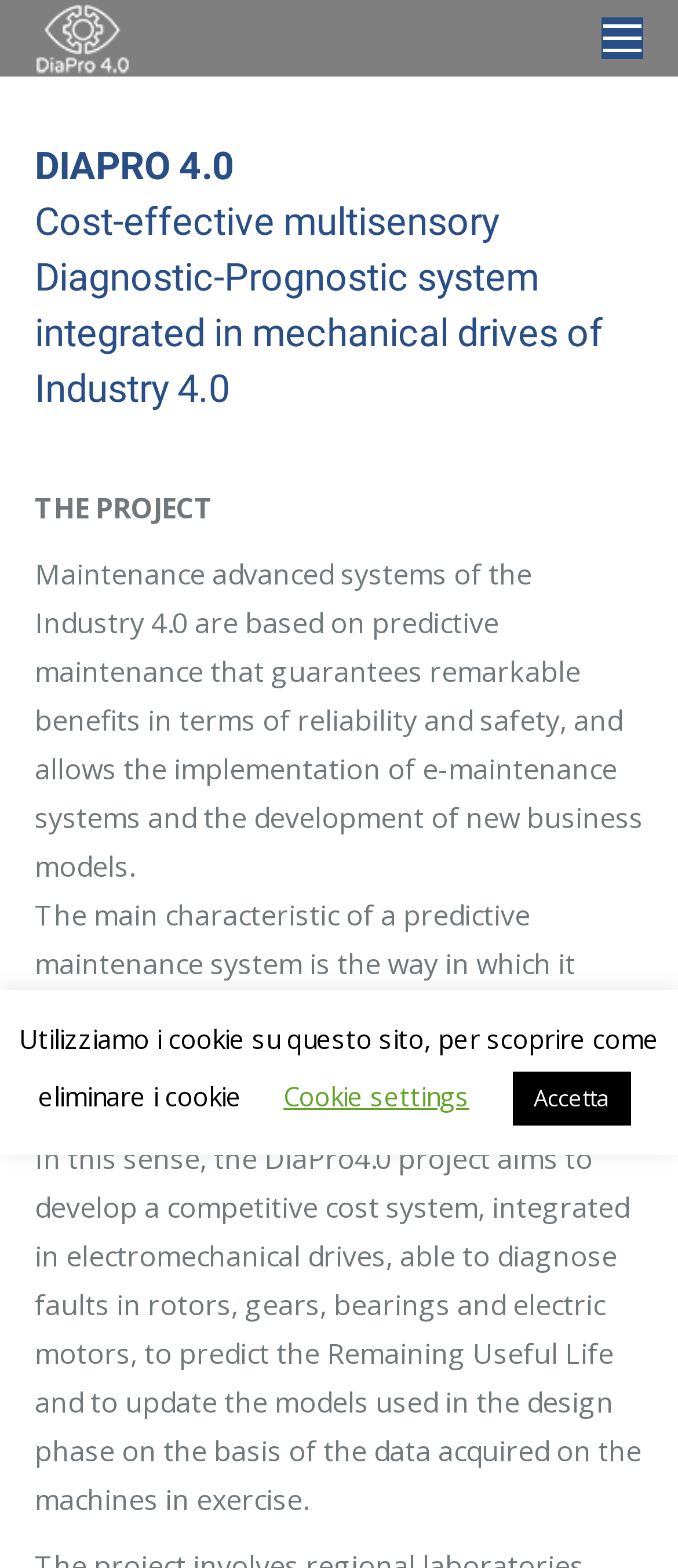Please answer the following question using a single word or phrase: 
What is the role of advanced diagnostic and prognostic algorithms?

Collect and elaborate signals